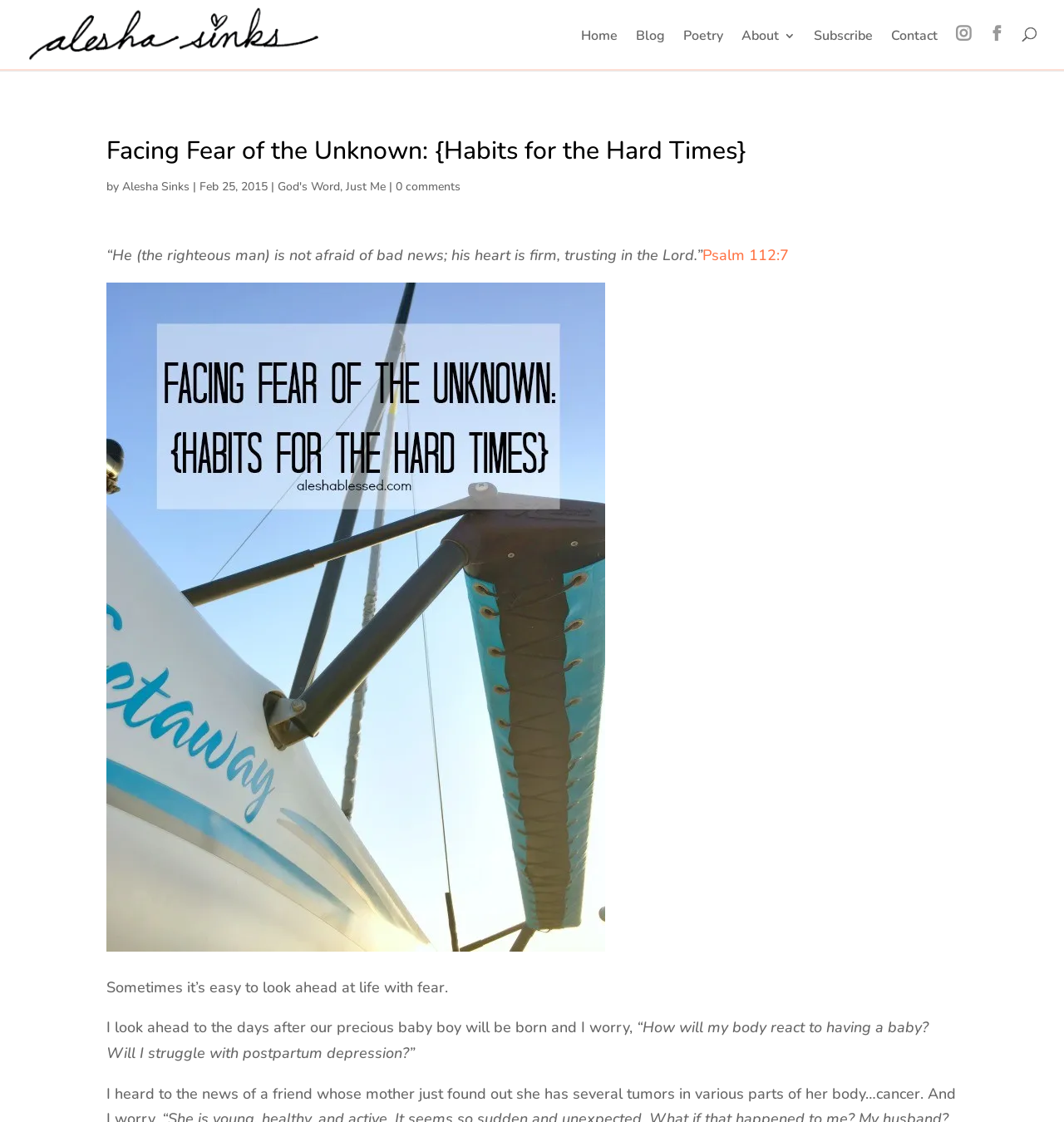Identify the bounding box of the UI component described as: "alt="Alesha Sinks"".

[0.027, 0.021, 0.299, 0.038]